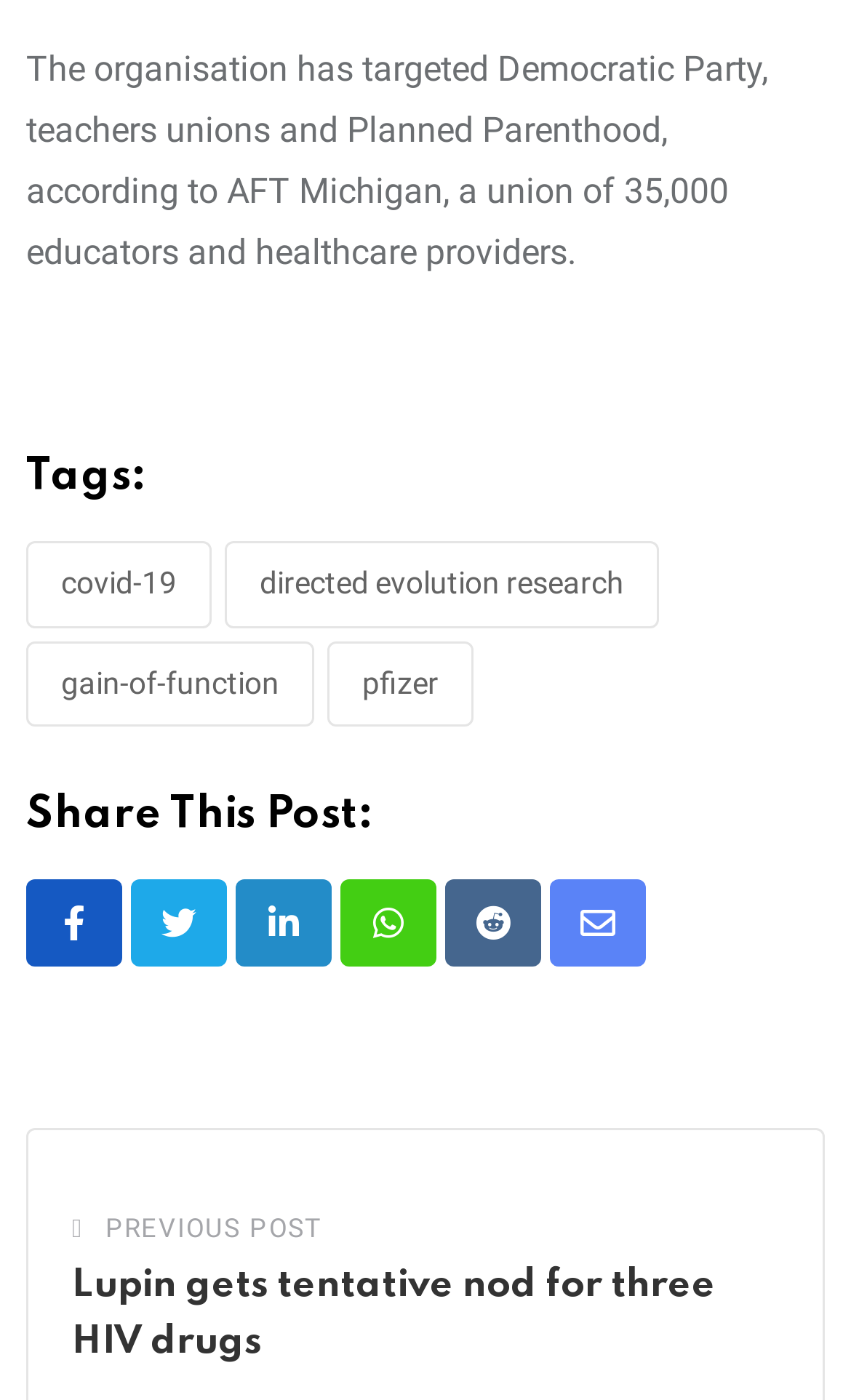Please identify the bounding box coordinates of the element I should click to complete this instruction: 'go to Johns Hopkins School of Medicine'. The coordinates should be given as four float numbers between 0 and 1, like this: [left, top, right, bottom].

None